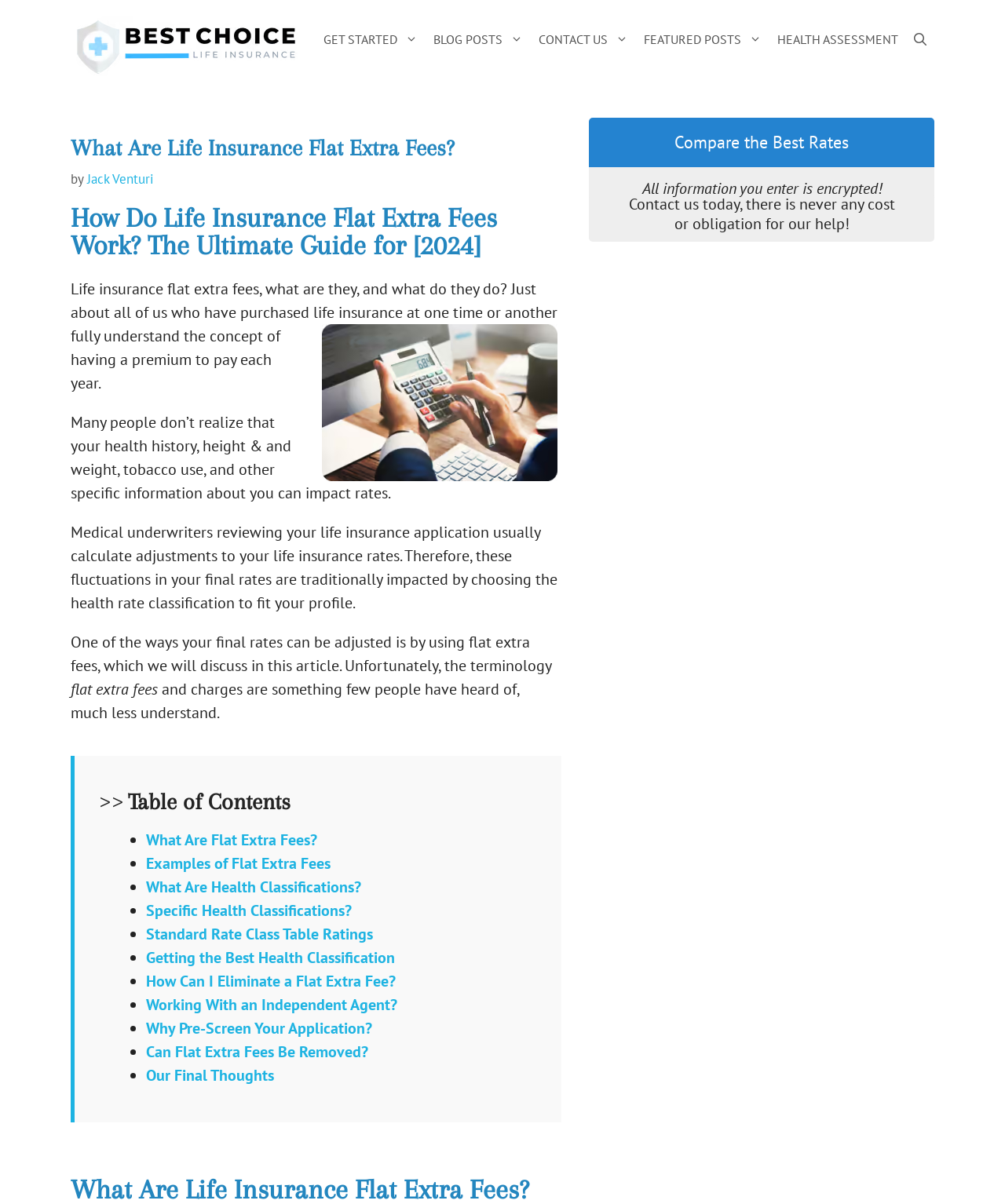Determine the main heading text of the webpage.

What Are Life Insurance Flat Extra Fees?